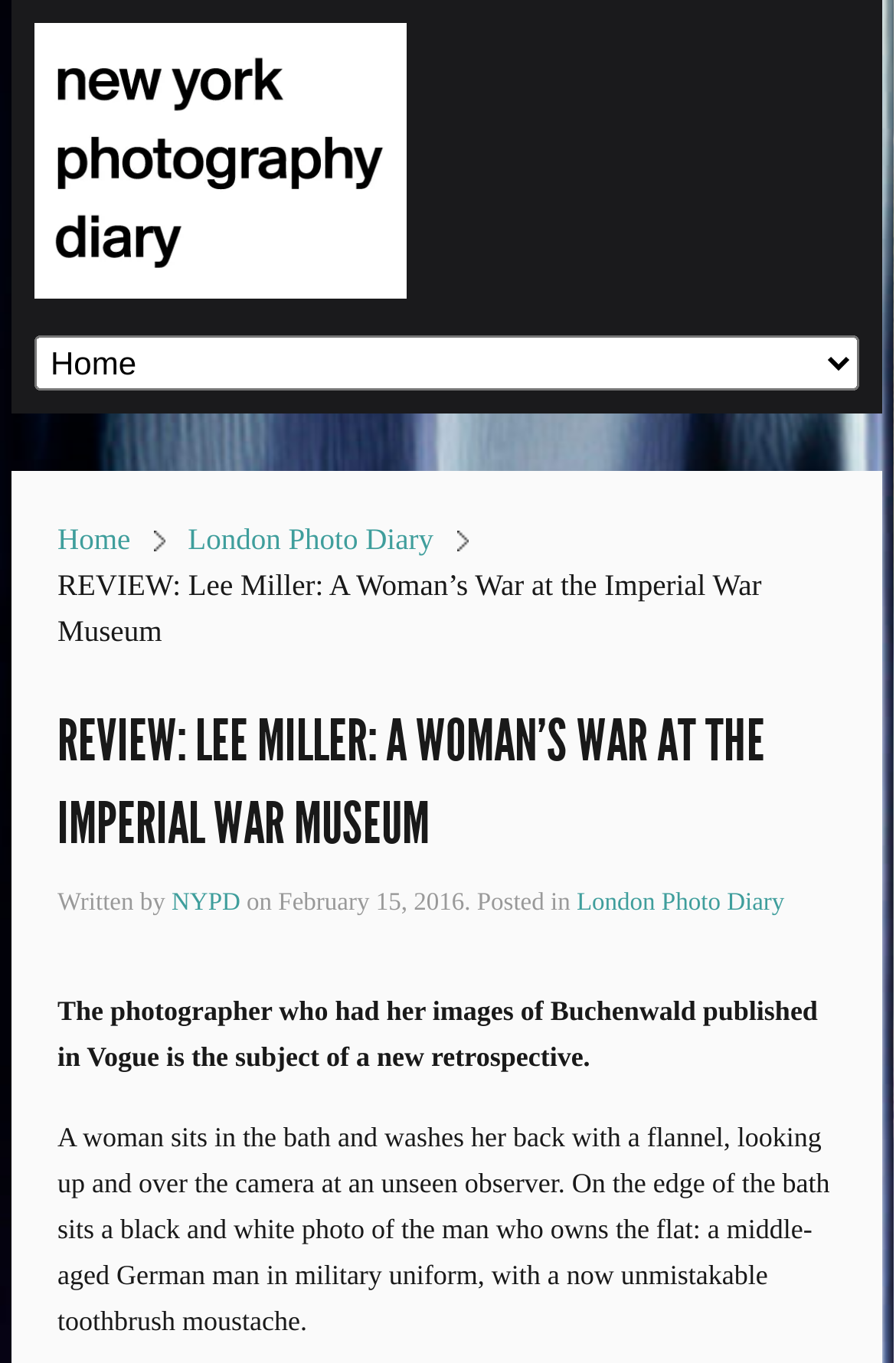Bounding box coordinates are specified in the format (top-left x, top-left y, bottom-right x, bottom-right y). All values are floating point numbers bounded between 0 and 1. Please provide the bounding box coordinate of the region this sentence describes: parent_node: Home

[0.038, 0.017, 0.453, 0.23]